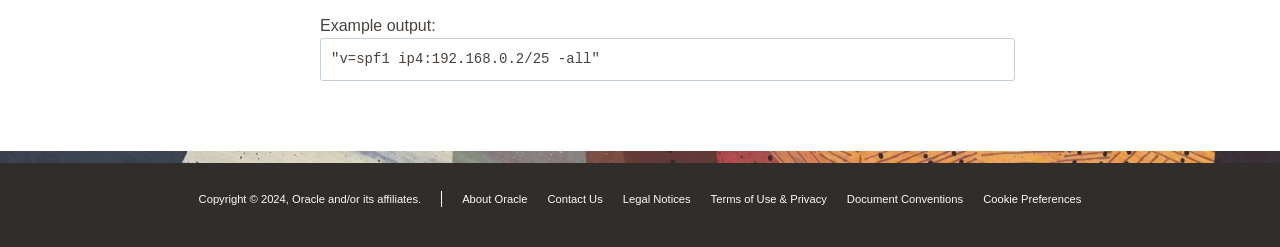Identify the bounding box coordinates of the region I need to click to complete this instruction: "Open Cookie Preferences".

[0.752, 0.772, 0.845, 0.84]